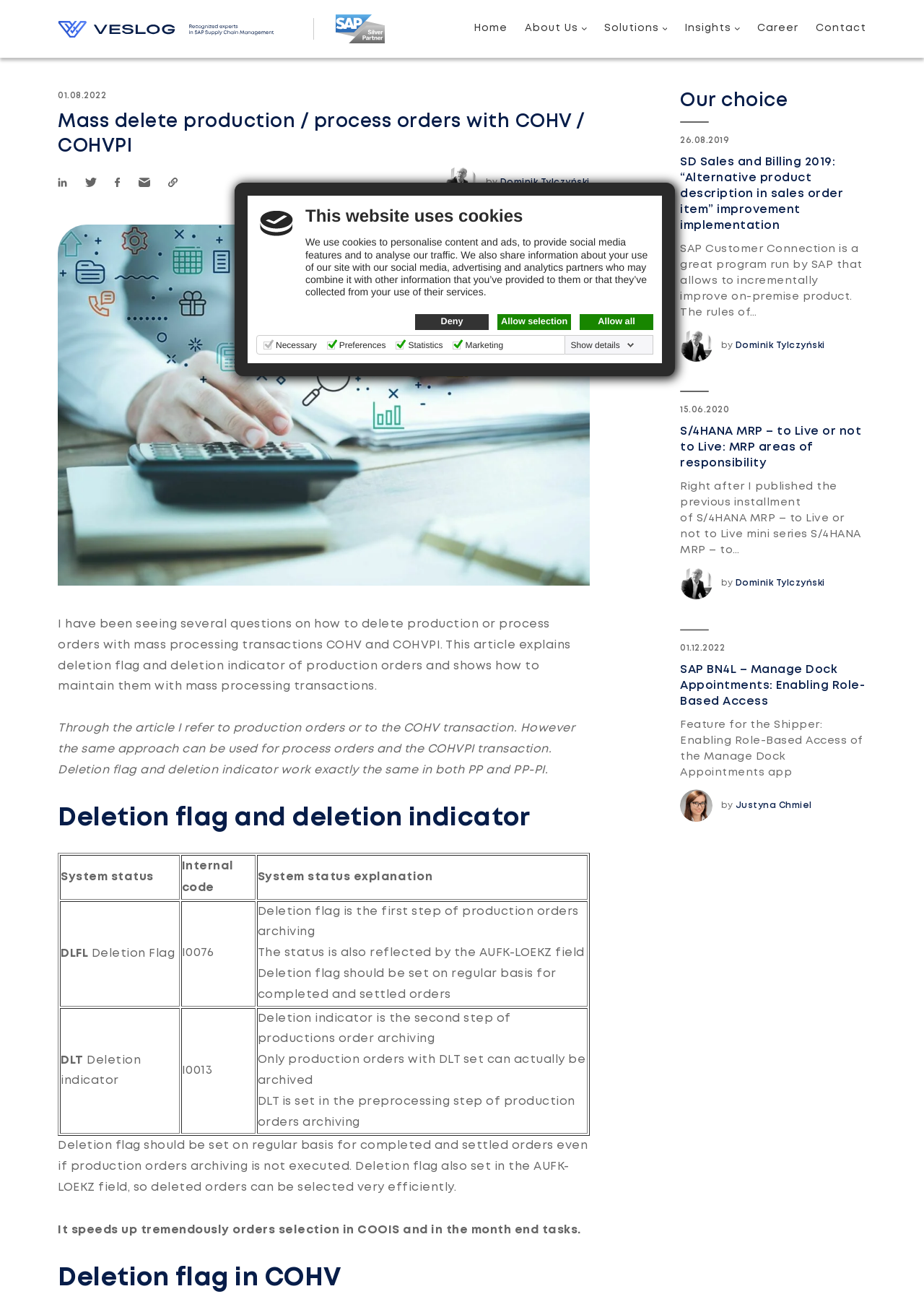Generate a thorough caption that explains the contents of the webpage.

This webpage is about deleting production or process orders with mass processing transactions COHV and COHVPI. The page has a modal dialog at the top with a logo, a heading "This website uses cookies", and a paragraph explaining the use of cookies. Below the dialog, there are three links: "Deny", "Allow selection", and "Allow all". 

On the top-left corner, there is a link "Return to home page" and a navigation menu with links to "Home", "About Us", "Solutions", "Insights", "Career", and "Contact". Each menu item has an accompanying image.

The main content of the page is divided into sections. The first section has a heading "Mass delete production / process orders with COHV / COHVPI" and a paragraph explaining the purpose of the article. There are also social media sharing links and a "Copy link" button.

The next section has a heading "Deletion flag and deletion indicator" and a table with three rows explaining the system status, internal code, and system status explanation of deletion flag and deletion indicator.

The following sections discuss the deletion flag and deletion indicator in more detail, with headings "Deletion flag should be set on regular basis for completed and settled orders" and "Deletion flag in COHV". There are also paragraphs explaining the importance of setting the deletion flag regularly and how it speeds up orders selection.

On the right side of the page, there is a section titled "Our choice" with an article about "SD Sales and Billing 2019: “Alternative product description in sales order item” improvement implementation". The article has a heading, a link to the full article, and a brief summary.

At the bottom of the page, there is a footer with a copyright notice and the author's name, Dominik Tylczyński.